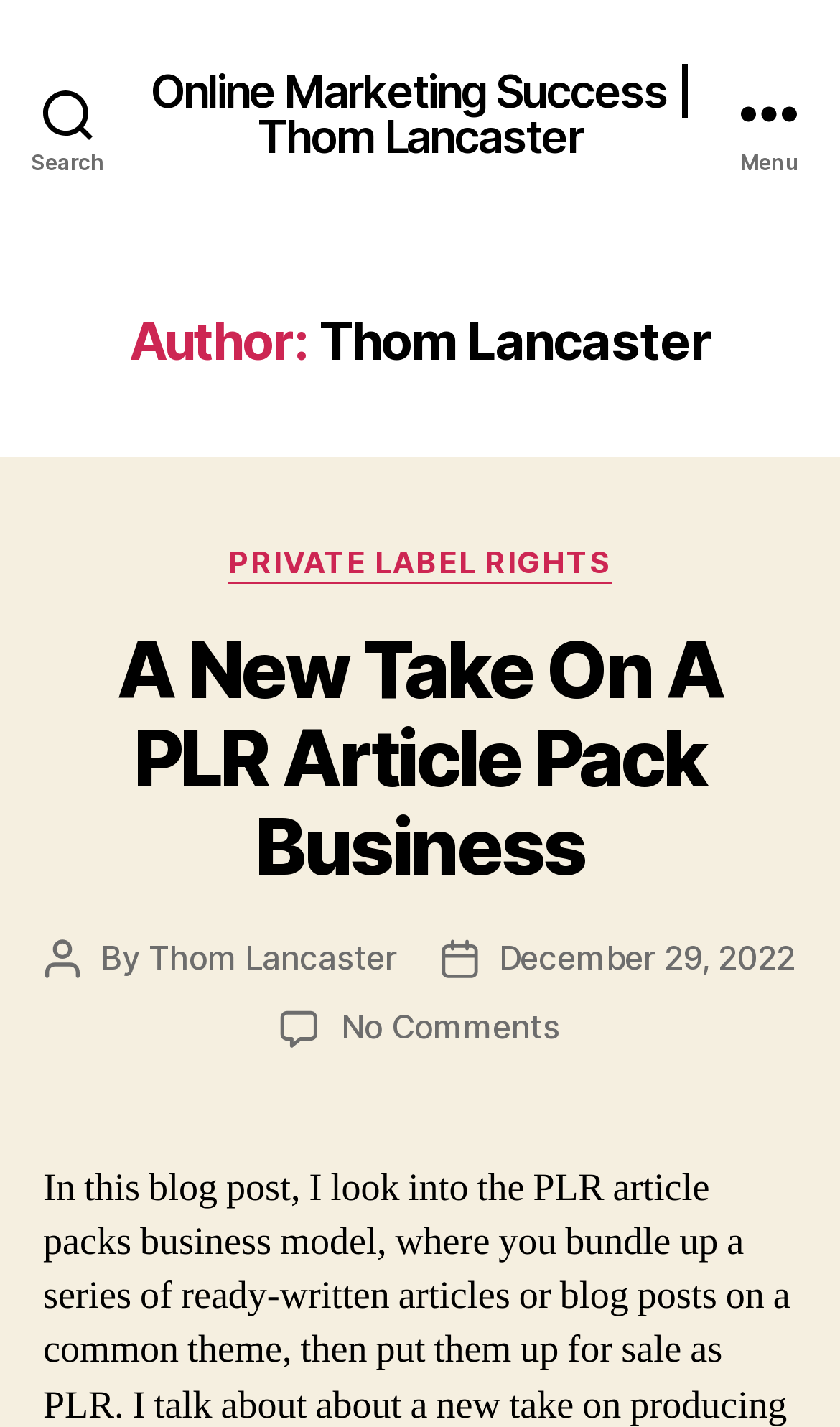Please analyze the image and provide a thorough answer to the question:
What is the category of the latest article?

I found the latest article by looking at the heading 'A New Take On A PLR Article Pack Business' and then found the link 'PRIVATE LABEL RIGHTS' which is categorized as 'Categories'.